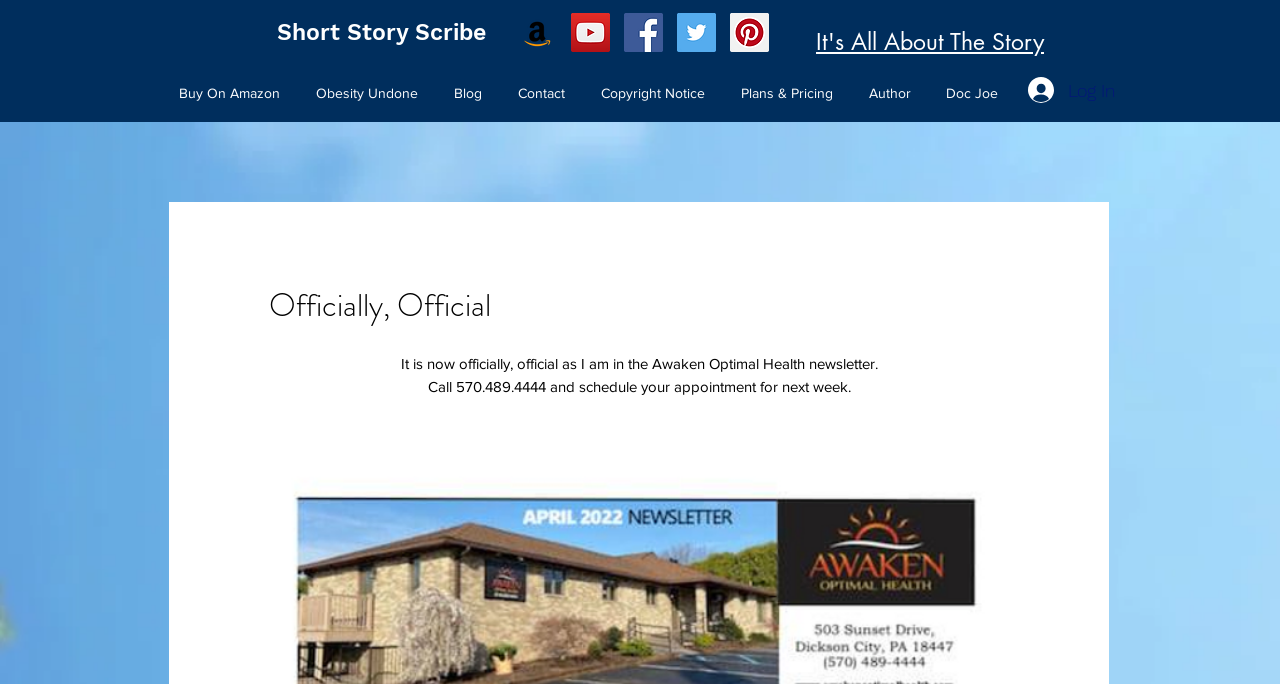Identify the bounding box coordinates of the specific part of the webpage to click to complete this instruction: "Click the Amazon Social Icon".

[0.405, 0.019, 0.435, 0.076]